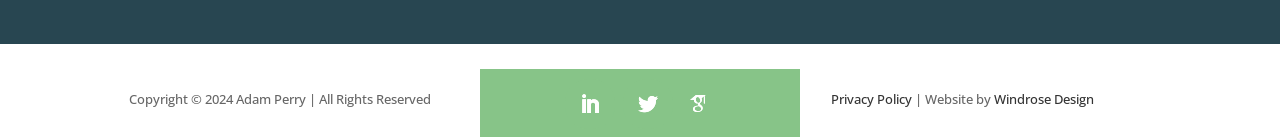From the webpage screenshot, predict the bounding box coordinates (top-left x, top-left y, bottom-right x, bottom-right y) for the UI element described here: Privacy Policy

[0.649, 0.654, 0.712, 0.786]